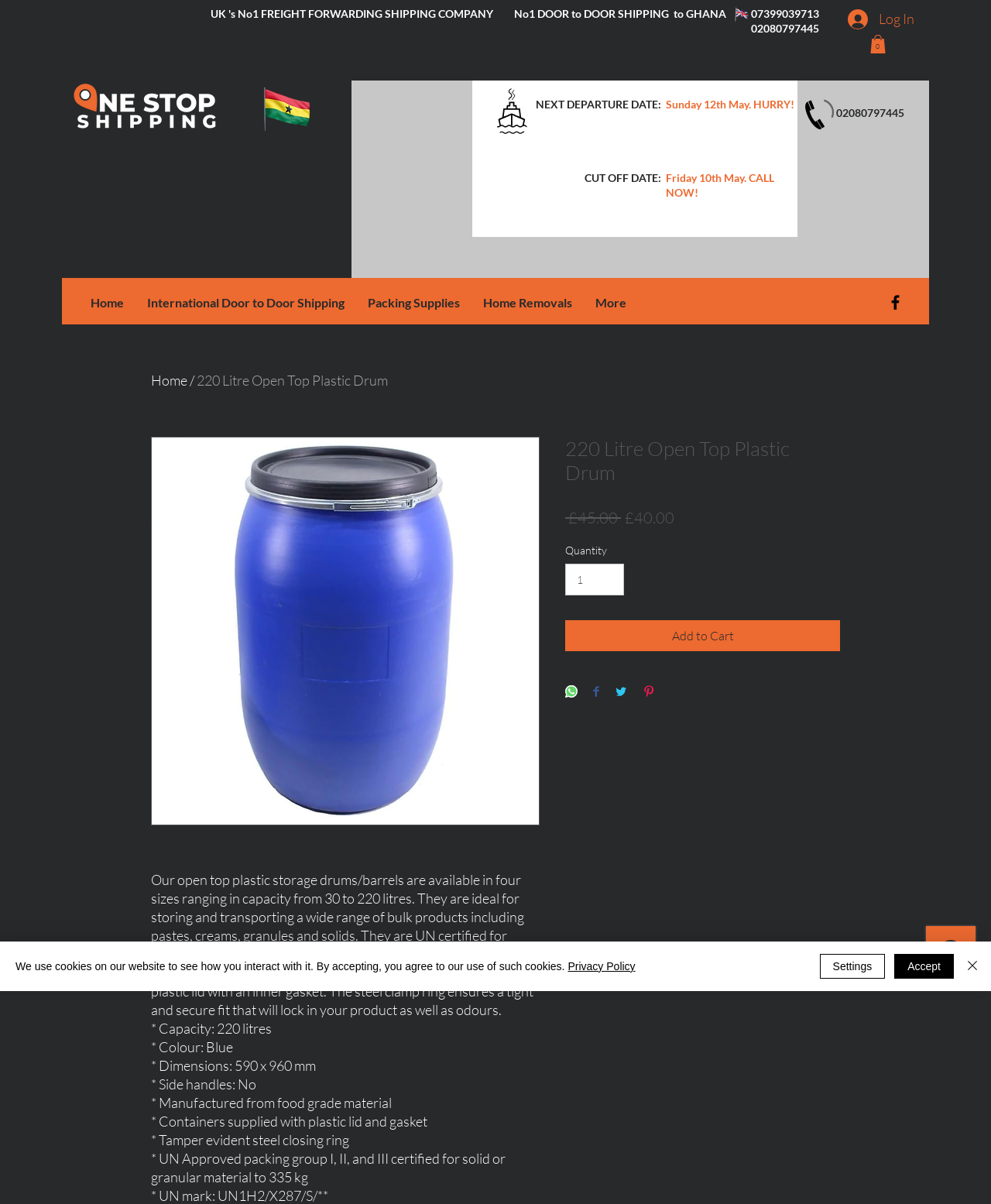Use a single word or phrase to answer the question: 
What is the material of the plastic drum?

HDPE